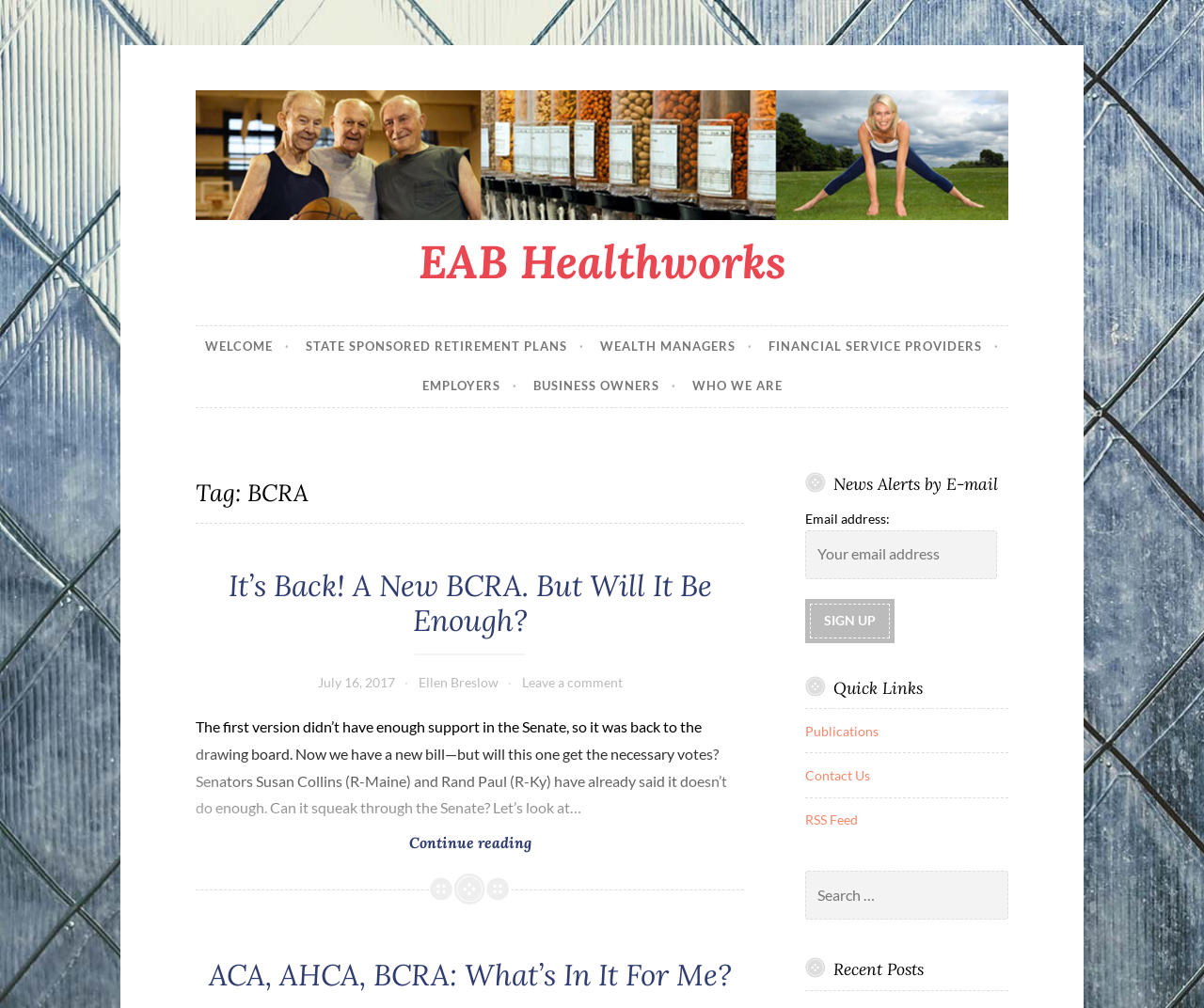Examine the image and give a thorough answer to the following question:
What is the name of the organization?

The name of the organization can be found in the heading element 'EAB Healthworks' which is a child of the root element. This heading element has a bounding box with coordinates [0.163, 0.232, 0.838, 0.287] and contains the text 'EAB Healthworks'.